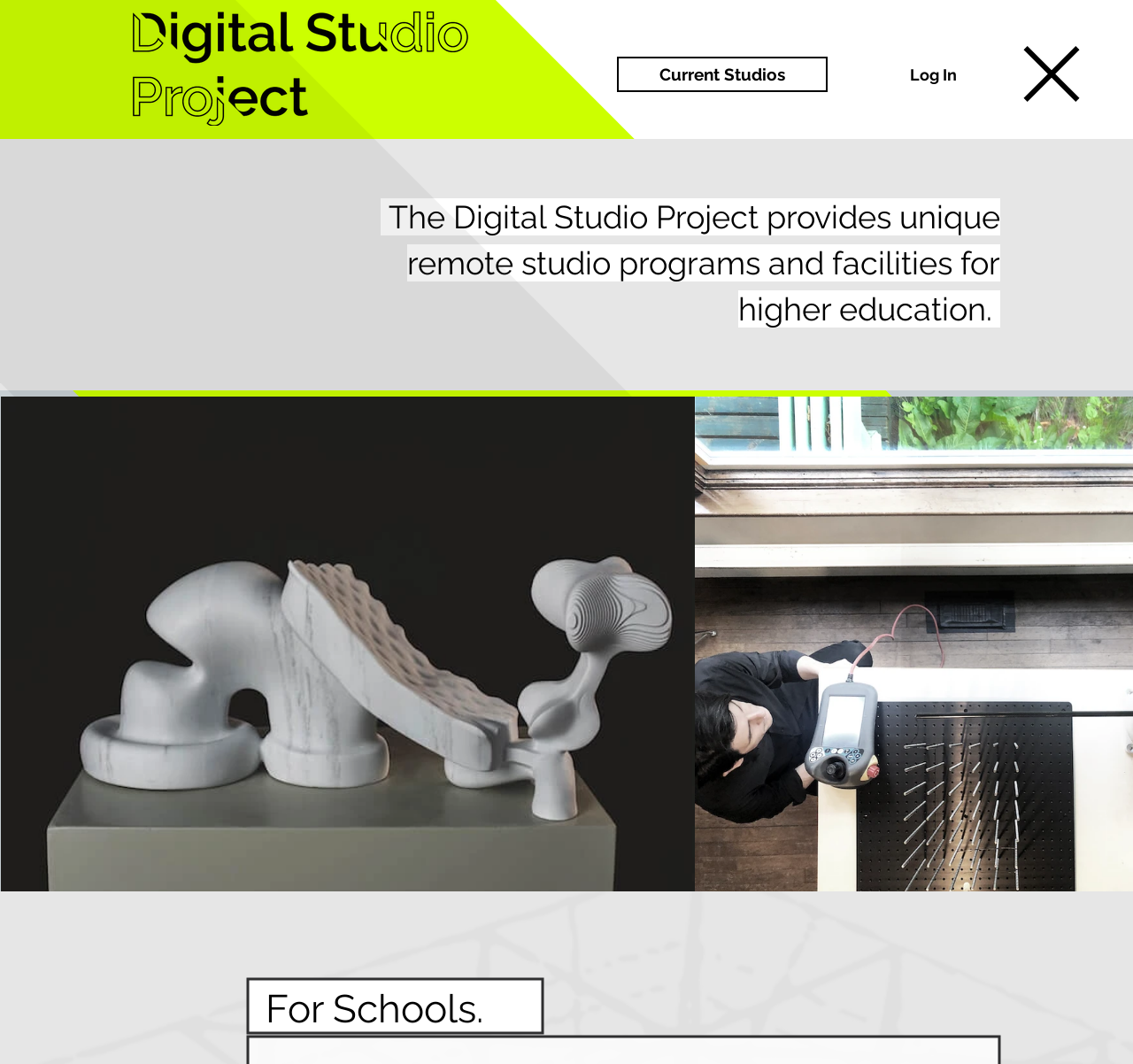Determine the main heading of the webpage and generate its text.

Digital Studio Project Faculty Network